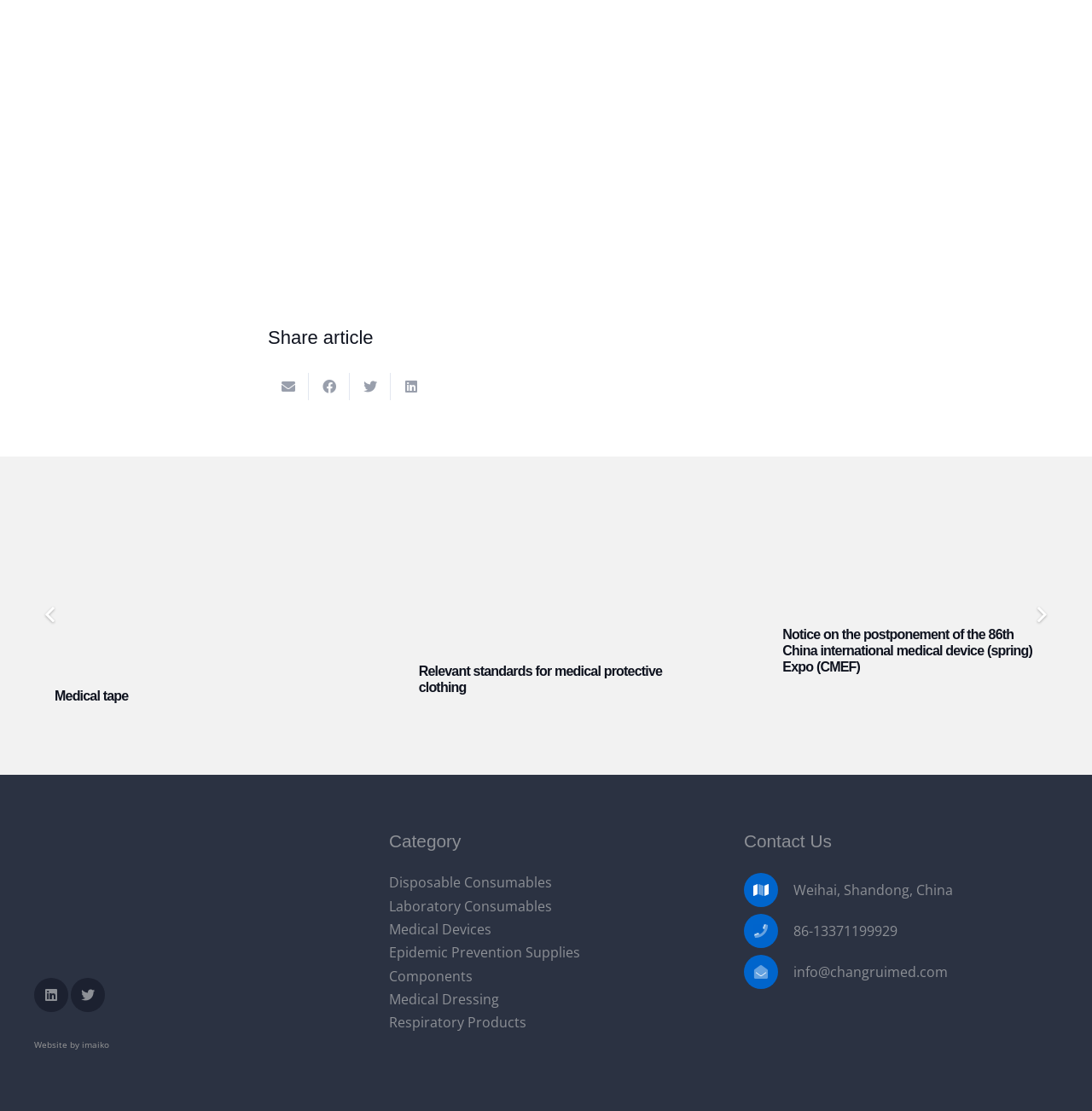Please identify the bounding box coordinates of the element I should click to complete this instruction: 'Share article via email'. The coordinates should be given as four float numbers between 0 and 1, like this: [left, top, right, bottom].

[0.245, 0.336, 0.283, 0.36]